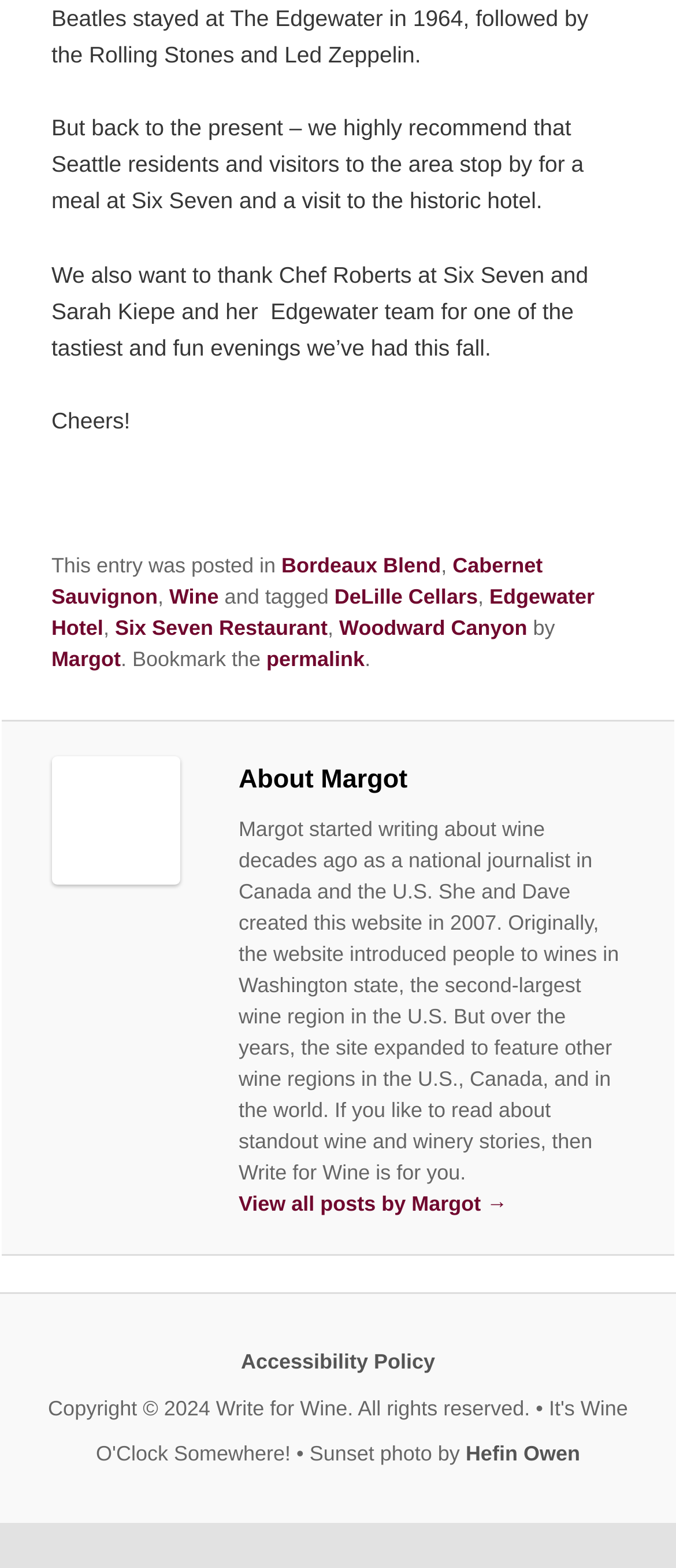Find the bounding box coordinates for the area that should be clicked to accomplish the instruction: "Click the link to Bordeaux Blend".

[0.416, 0.352, 0.652, 0.368]